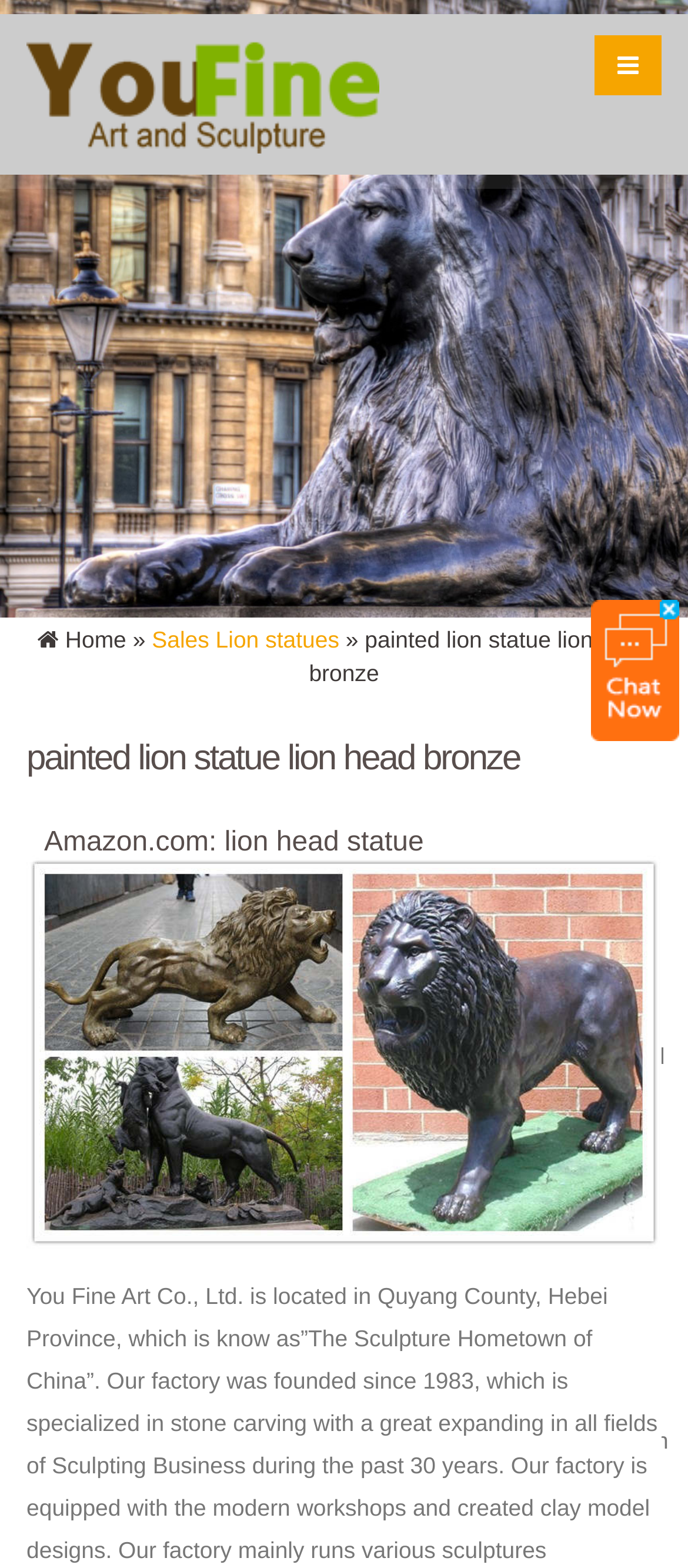Describe all significant elements and features of the webpage.

The webpage appears to be an online store or catalog for sculptures, specifically featuring lion statues. At the top left, there is a link to "You Fine Art Sculpture" accompanied by an image with the same name. To the right of this, there is a button with an icon. Below this top section, there is a navigation menu with a "Home" link and a "Sales Lion statues" link.

The main content of the page is divided into sections, each with a heading and descriptive text. The first section has a heading "painted lion statue lion head bronze" and a brief description of the product. Below this, there are several sections with headings referencing Amazon.com, each describing a different lion head statue or bronze lion product.

The sections are arranged vertically, with each subsequent section positioned below the previous one. The descriptive text in each section provides details about the product, including materials, features, and dimensions. There are also mentions of hand-painted eyes and bronze electroplated finishes.

Towards the bottom of the page, there are more sections with headings referencing eBay, describing metal lion statues and outdoor lion statues. The final section appears to be about the company, You Fine Art Co., Ltd., and provides information about its history, location, and business.

There are two images on the page, one at the top left and another near the bottom right. The top-left image is associated with the "You Fine Art Sculpture" link, while the bottom-right image does not have a clear description.